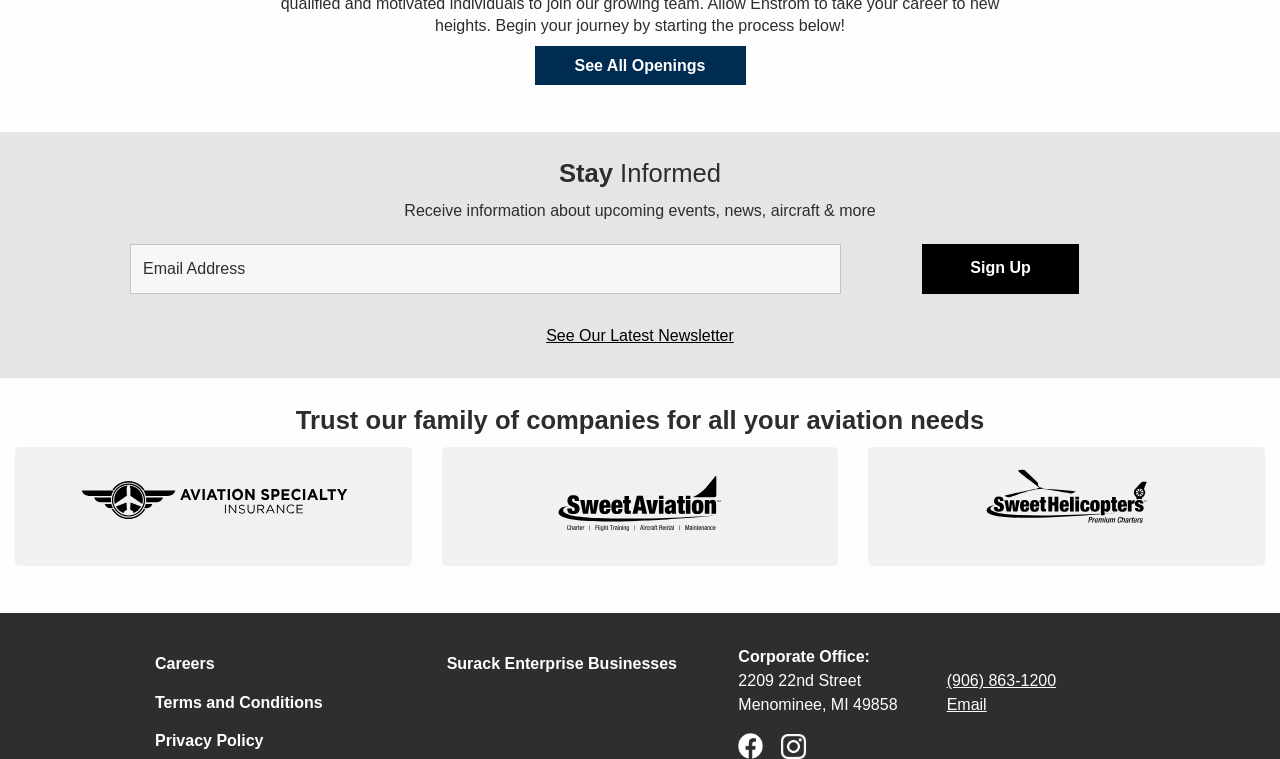Pinpoint the bounding box coordinates of the clickable area necessary to execute the following instruction: "Sign up for the newsletter". The coordinates should be given as four float numbers between 0 and 1, namely [left, top, right, bottom].

[0.102, 0.321, 0.657, 0.387]